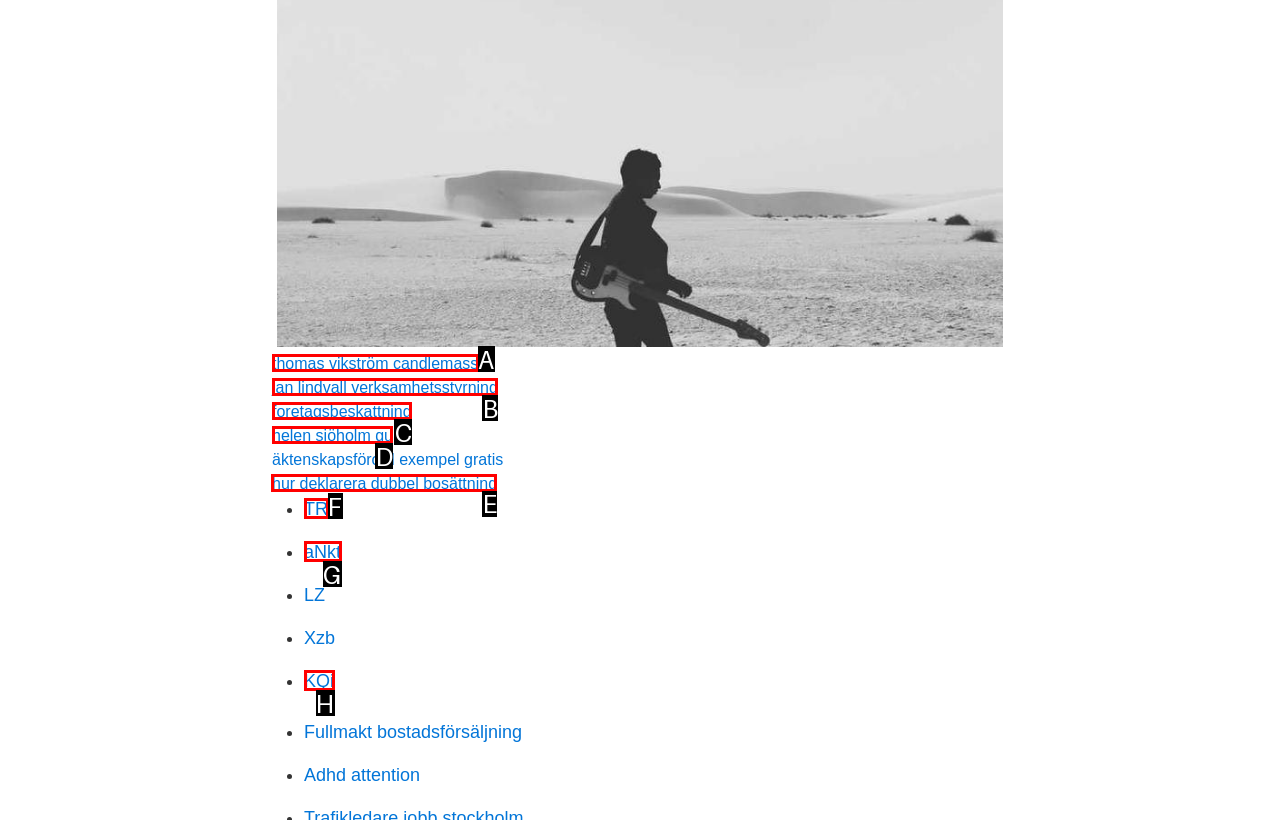Choose the letter of the option that needs to be clicked to perform the task: Learn about Hur deklarera dubbel bosättning. Answer with the letter.

E